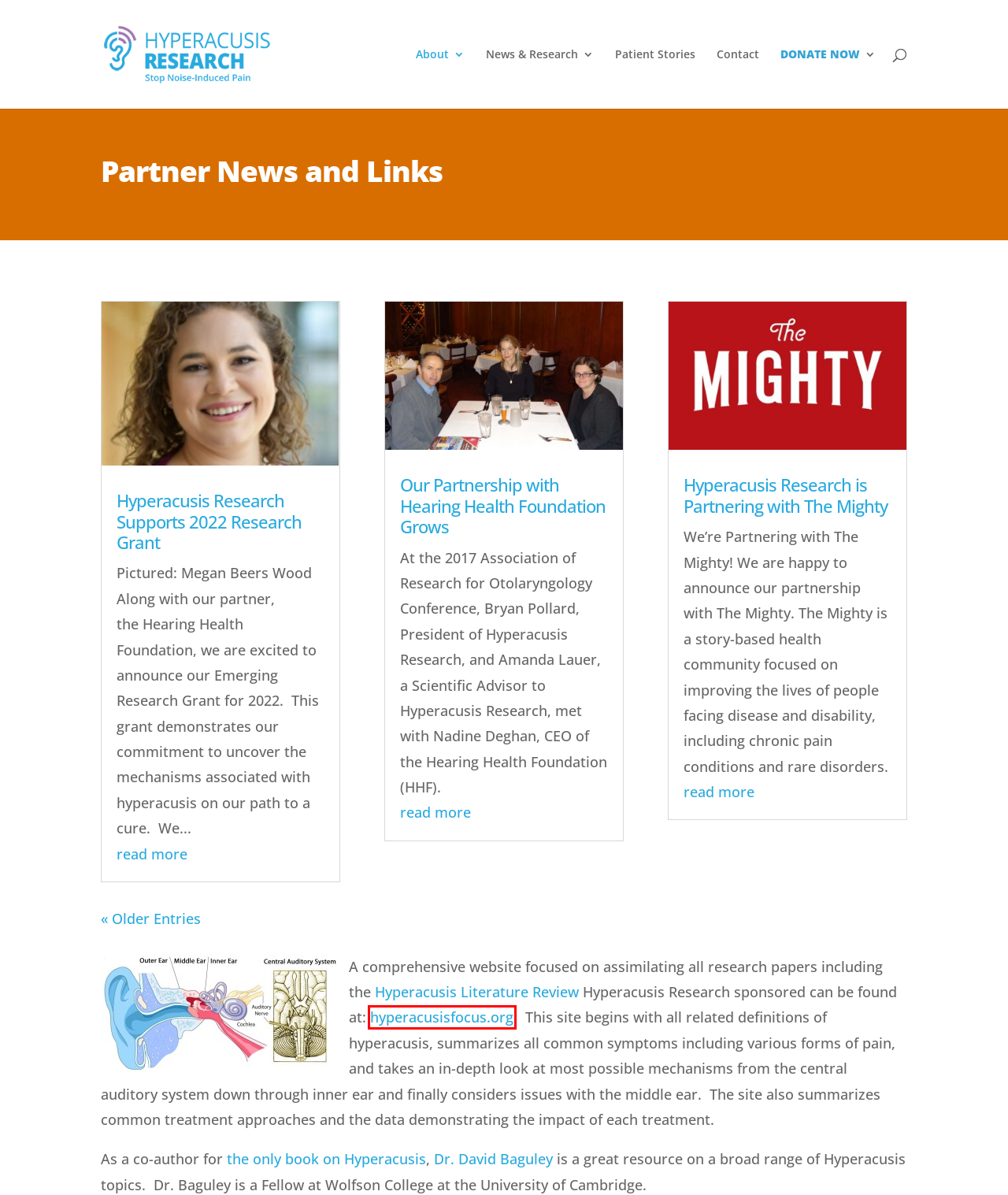You are presented with a screenshot of a webpage containing a red bounding box around an element. Determine which webpage description best describes the new webpage after clicking on the highlighted element. Here are the candidates:
A. How to Help - Hyperacusis Research
B. Patient Stories - Hyperacusis Research
C. Definitions | Hyperacusis Focus
D. Hyperacusis Research Limited
E. Our Partnership with Hearing Health Foundation Grows - Hyperacusis Research
F. Hyperacusis Research is Partnering with The Mighty - Hyperacusis Research
G. Hyperacusis Research Supports 2022 Research Grant - Hyperacusis Research
H. Hyperacusis Book - Hyperacusis Research

C